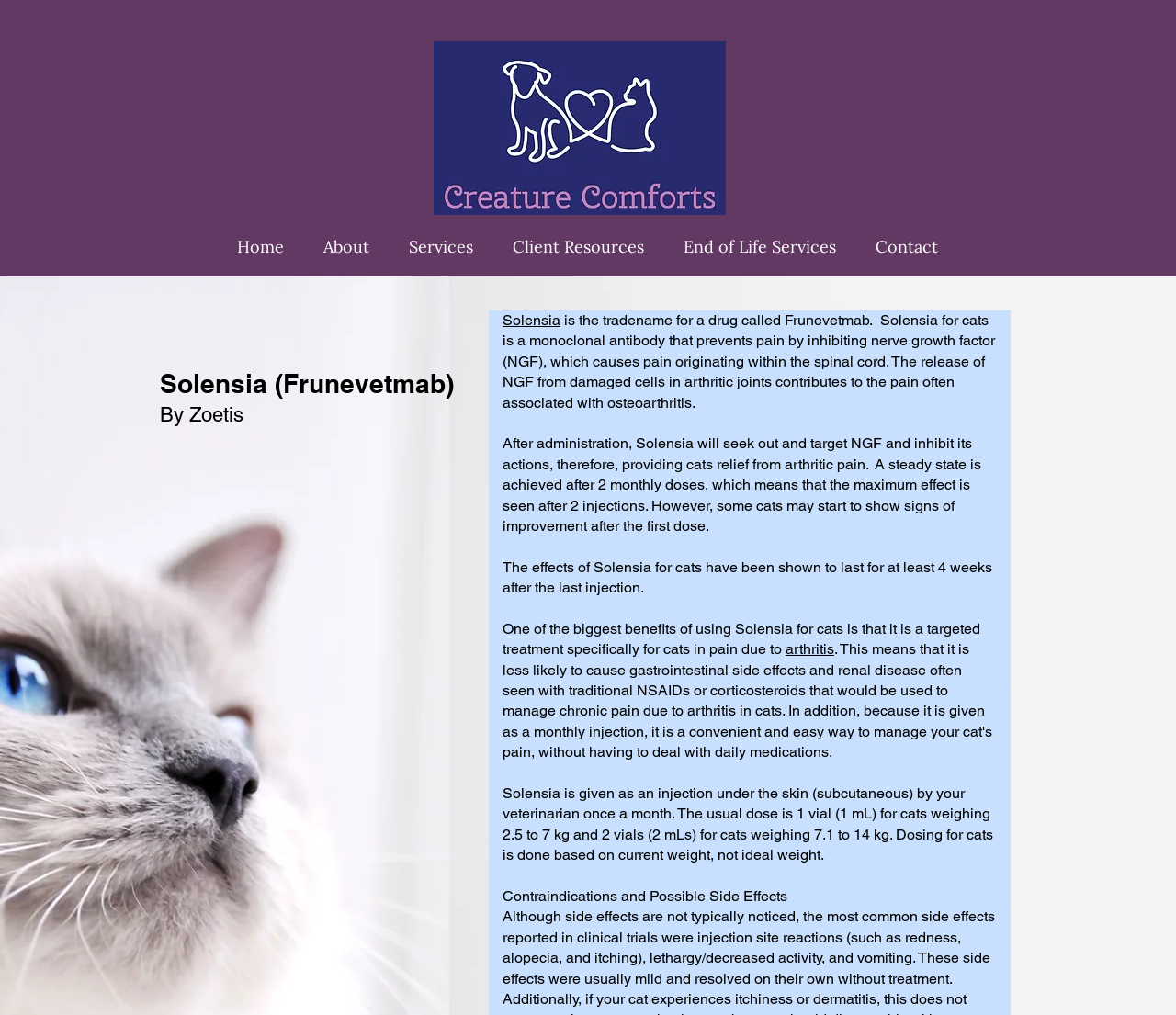Find and specify the bounding box coordinates that correspond to the clickable region for the instruction: "Click on the 'About' link".

[0.258, 0.233, 0.33, 0.253]